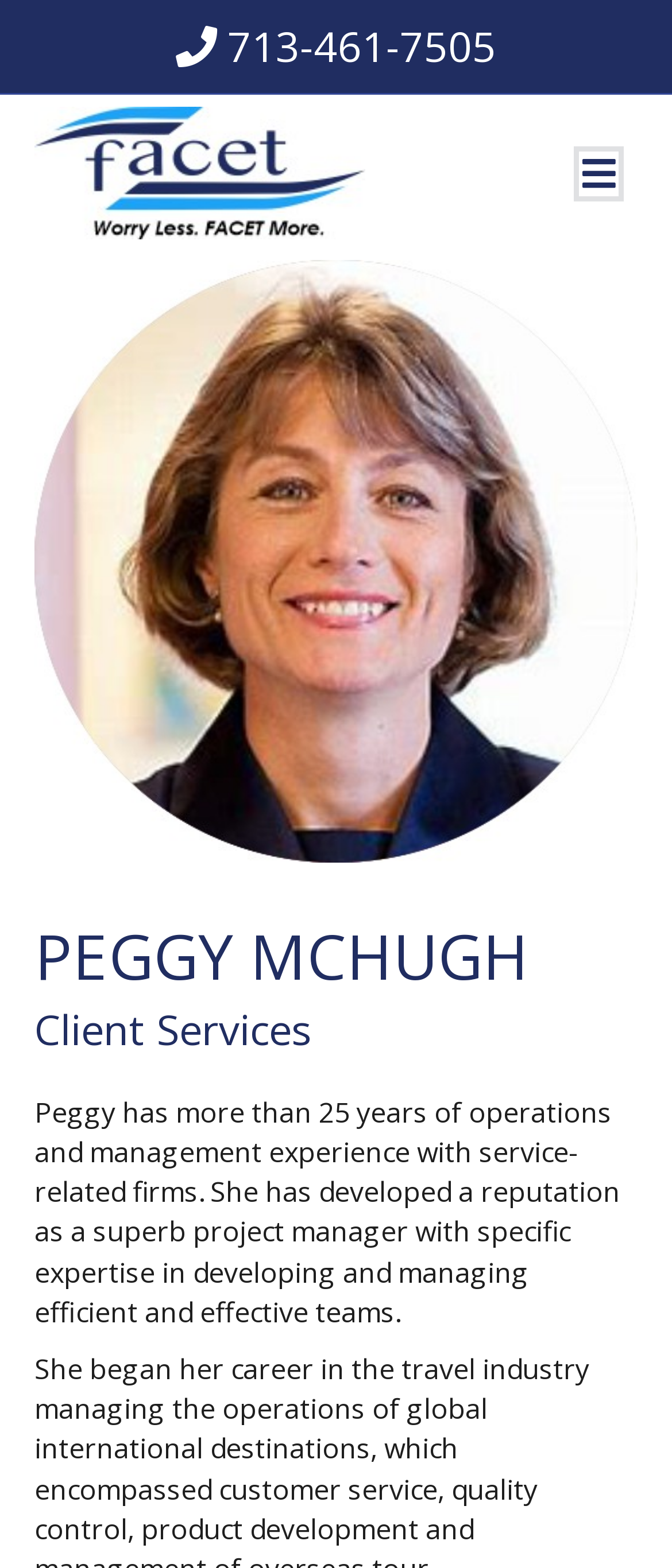What is the phone number on the webpage?
Carefully analyze the image and provide a detailed answer to the question.

The phone number is located in the heading element with the icon '', and it is also a link, which suggests that it is a clickable phone number.